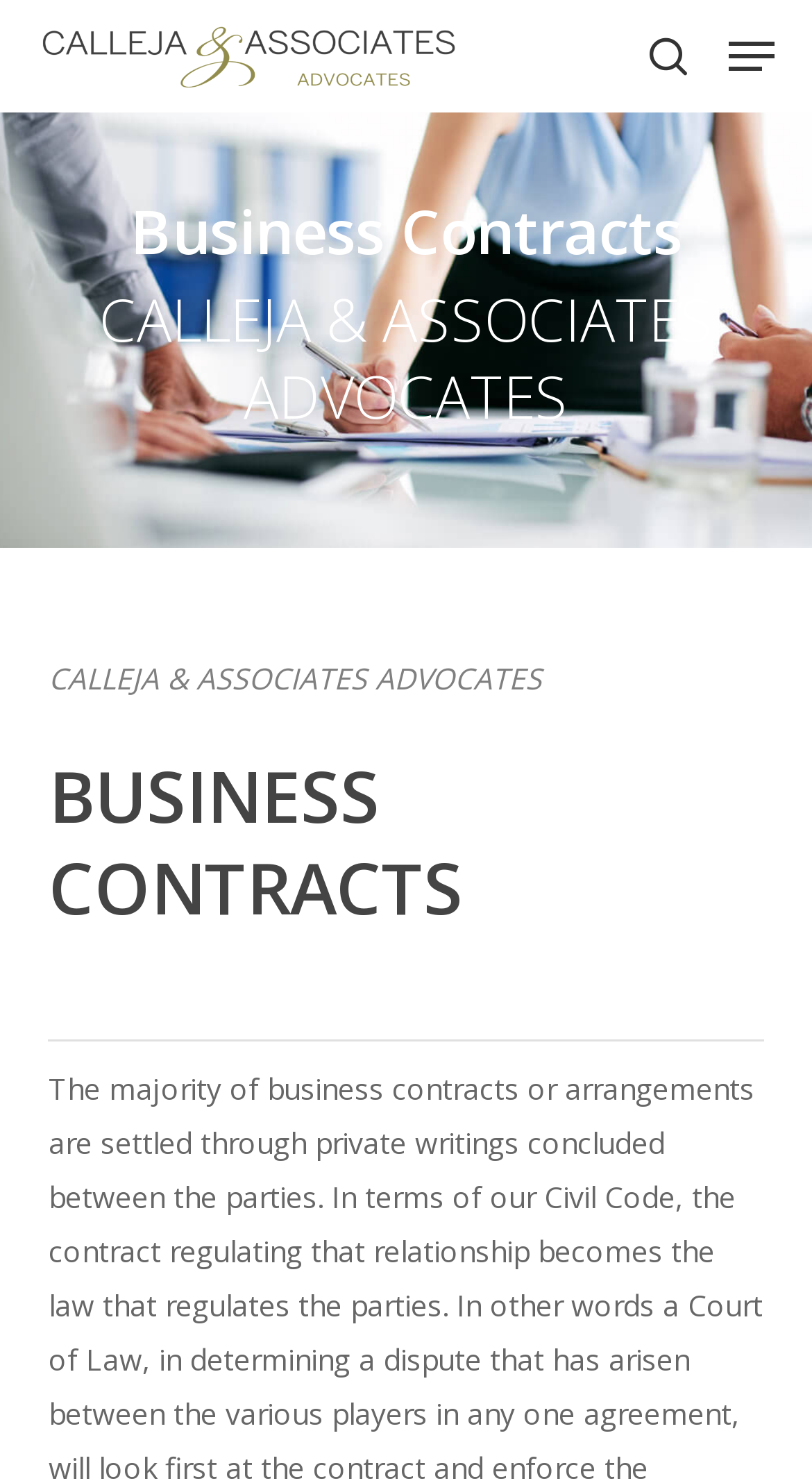Given the description of a UI element: "alt="Calleja & Associates Advocates"", identify the bounding box coordinates of the matching element in the webpage screenshot.

[0.046, 0.017, 0.568, 0.059]